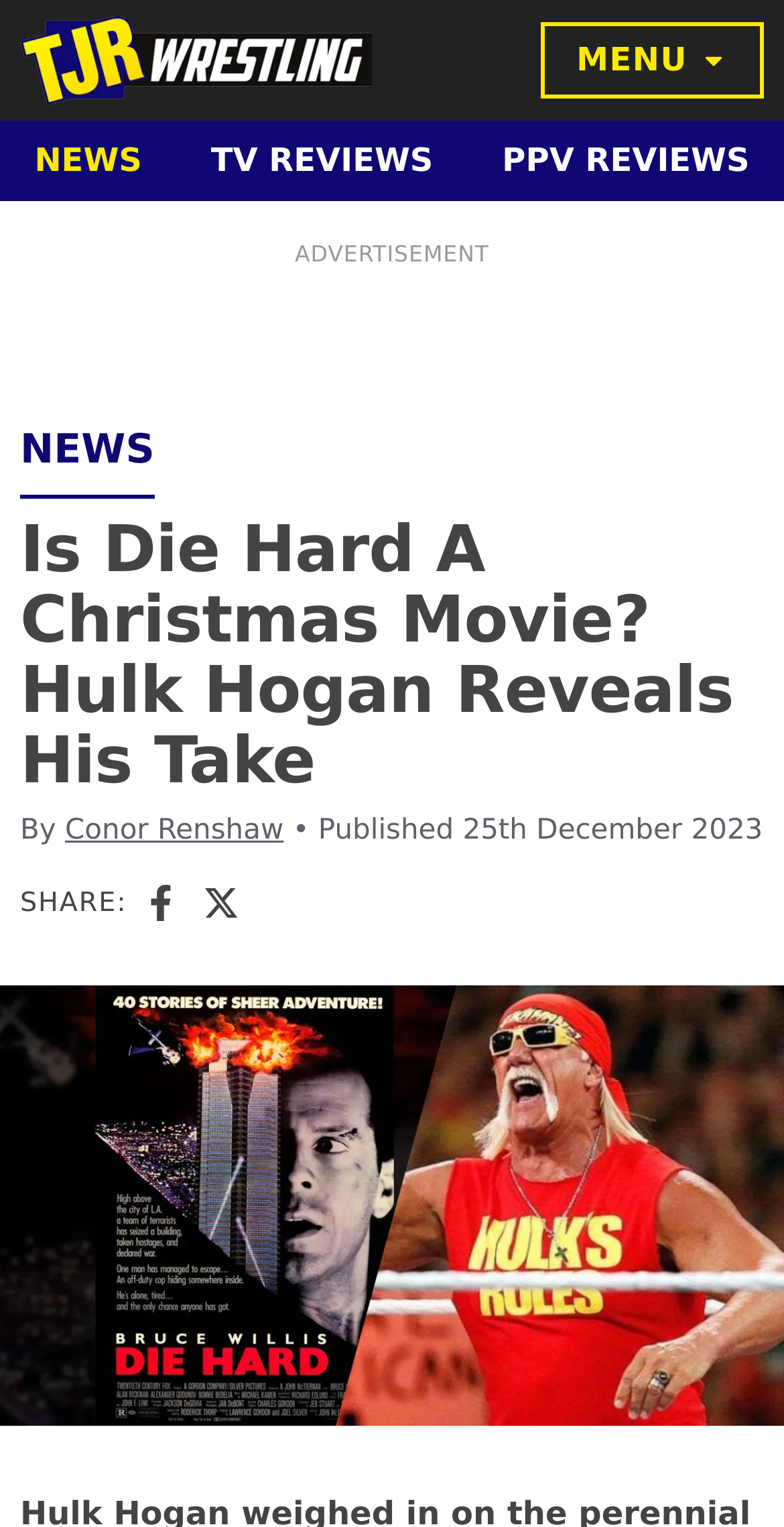Who is the author of this article?
Relying on the image, give a concise answer in one word or a brief phrase.

Conor Renshaw